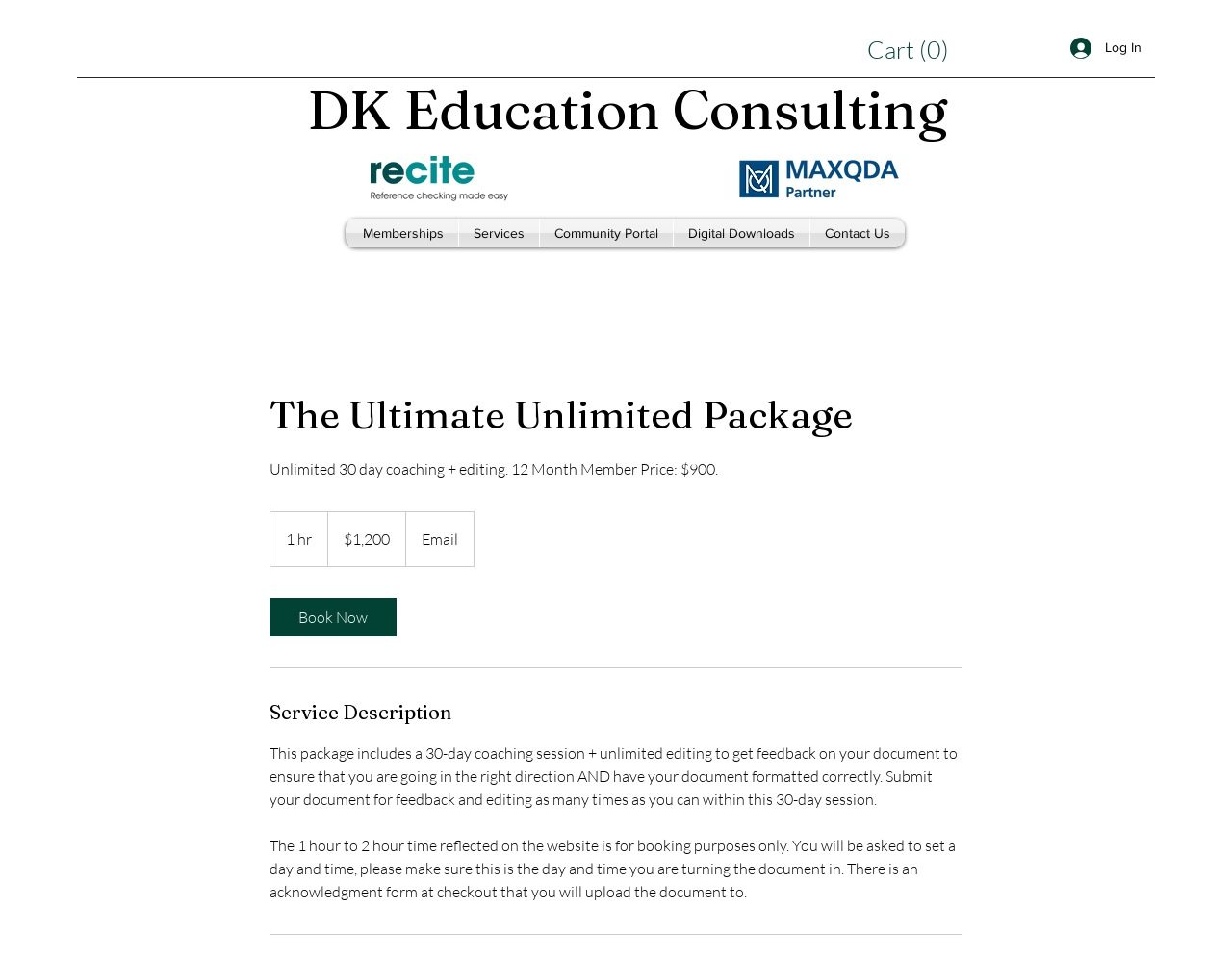Highlight the bounding box coordinates of the element that should be clicked to carry out the following instruction: "Visit the DK Education Consulting homepage". The coordinates must be given as four float numbers ranging from 0 to 1, i.e., [left, top, right, bottom].

[0.249, 0.079, 0.769, 0.148]